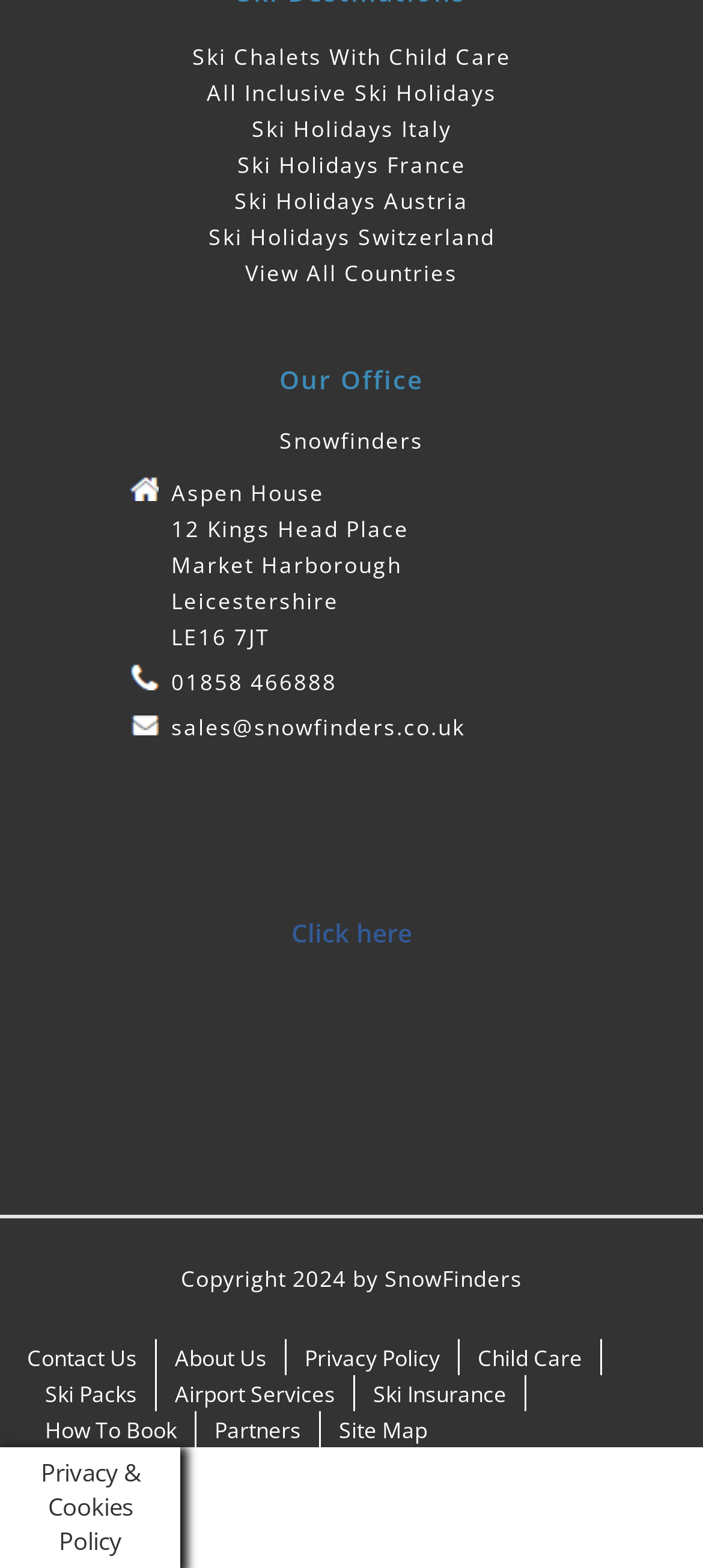What is the email address of the office?
Provide a detailed and well-explained answer to the question.

The email address of the office can be found in the link element 'sales@snowfinders.co.uk' with bounding box coordinates [0.244, 0.454, 0.662, 0.474].